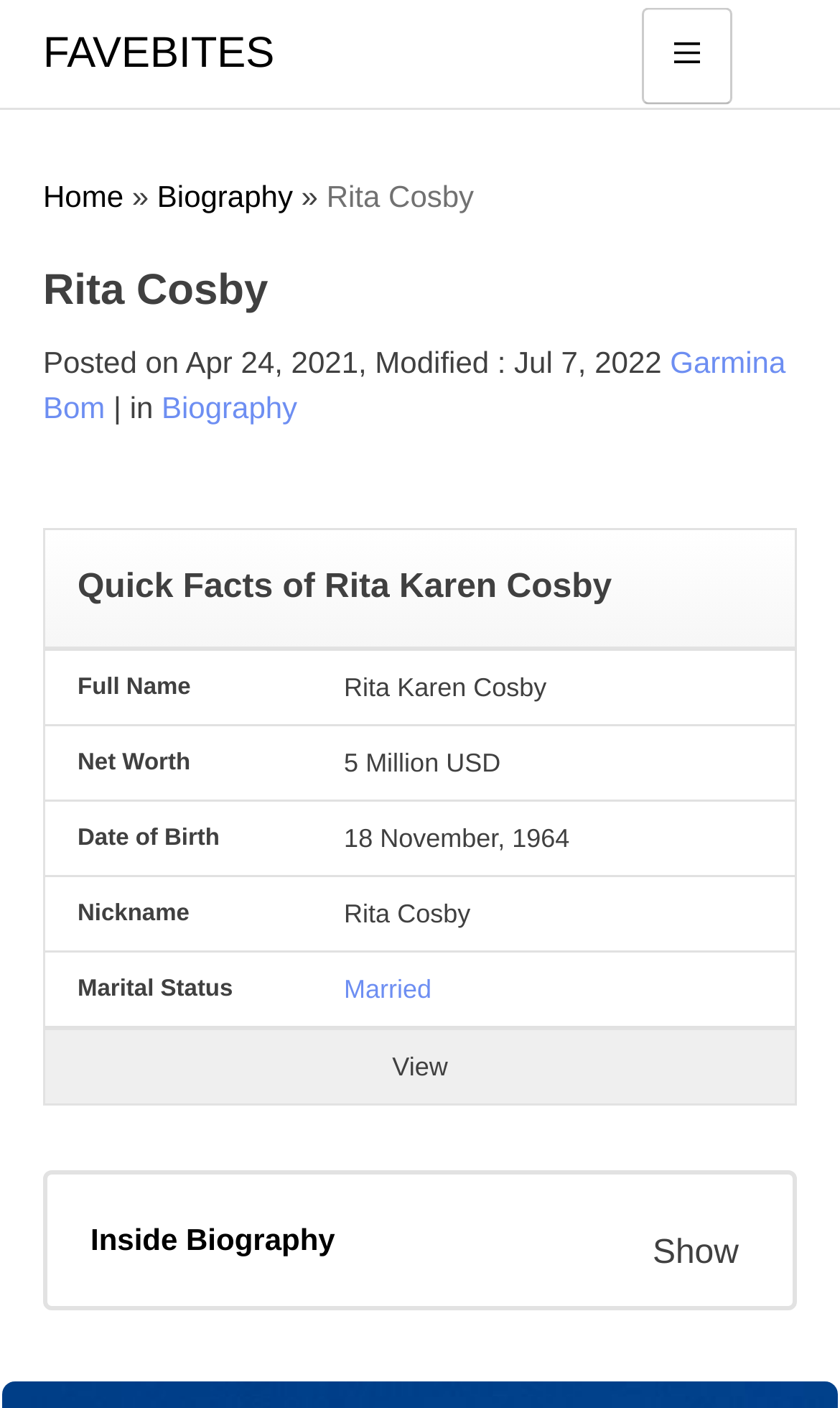Can you specify the bounding box coordinates of the area that needs to be clicked to fulfill the following instruction: "Click on the 'Biography' link"?

[0.187, 0.127, 0.349, 0.152]